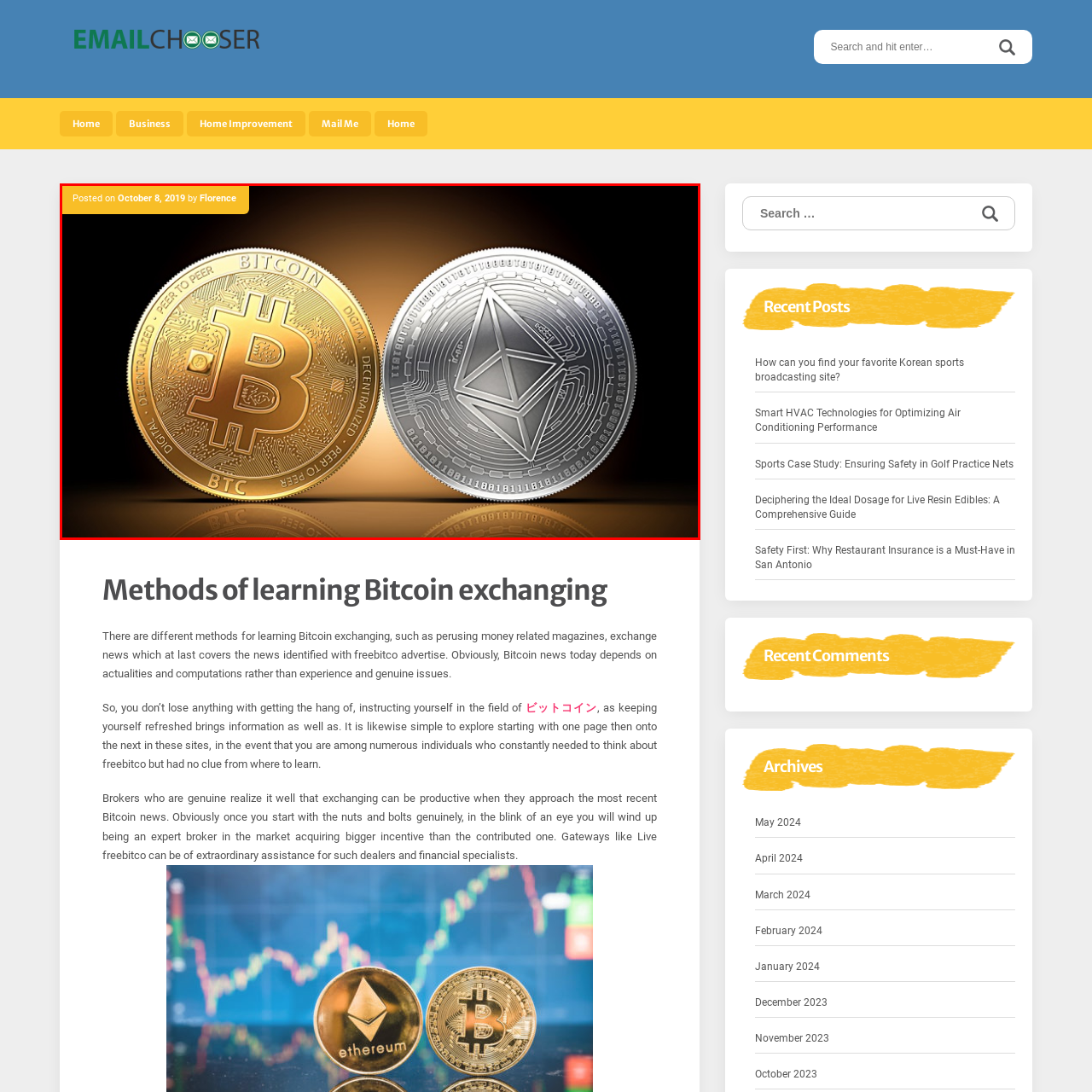What is the publication date of the associated article?
Direct your attention to the area of the image outlined in red and provide a detailed response based on the visual information available.

The publication date of the associated article is October 8, 2019, as stated in the caption, which provides the specific date when the article was published.